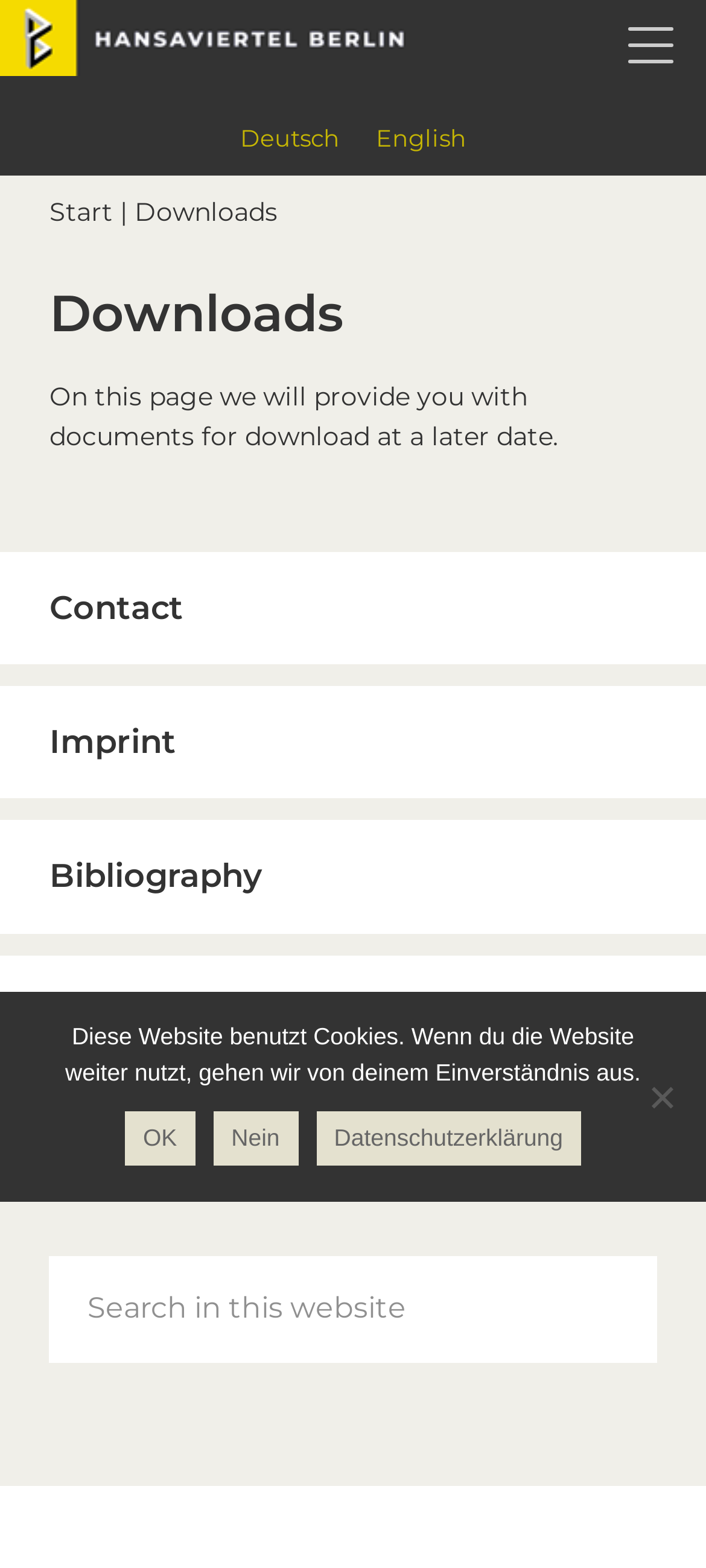Please identify the bounding box coordinates of the clickable region that I should interact with to perform the following instruction: "Click the 'Menu Trigger' button". The coordinates should be expressed as four float numbers between 0 and 1, i.e., [left, top, right, bottom].

[0.862, 0.006, 0.97, 0.054]